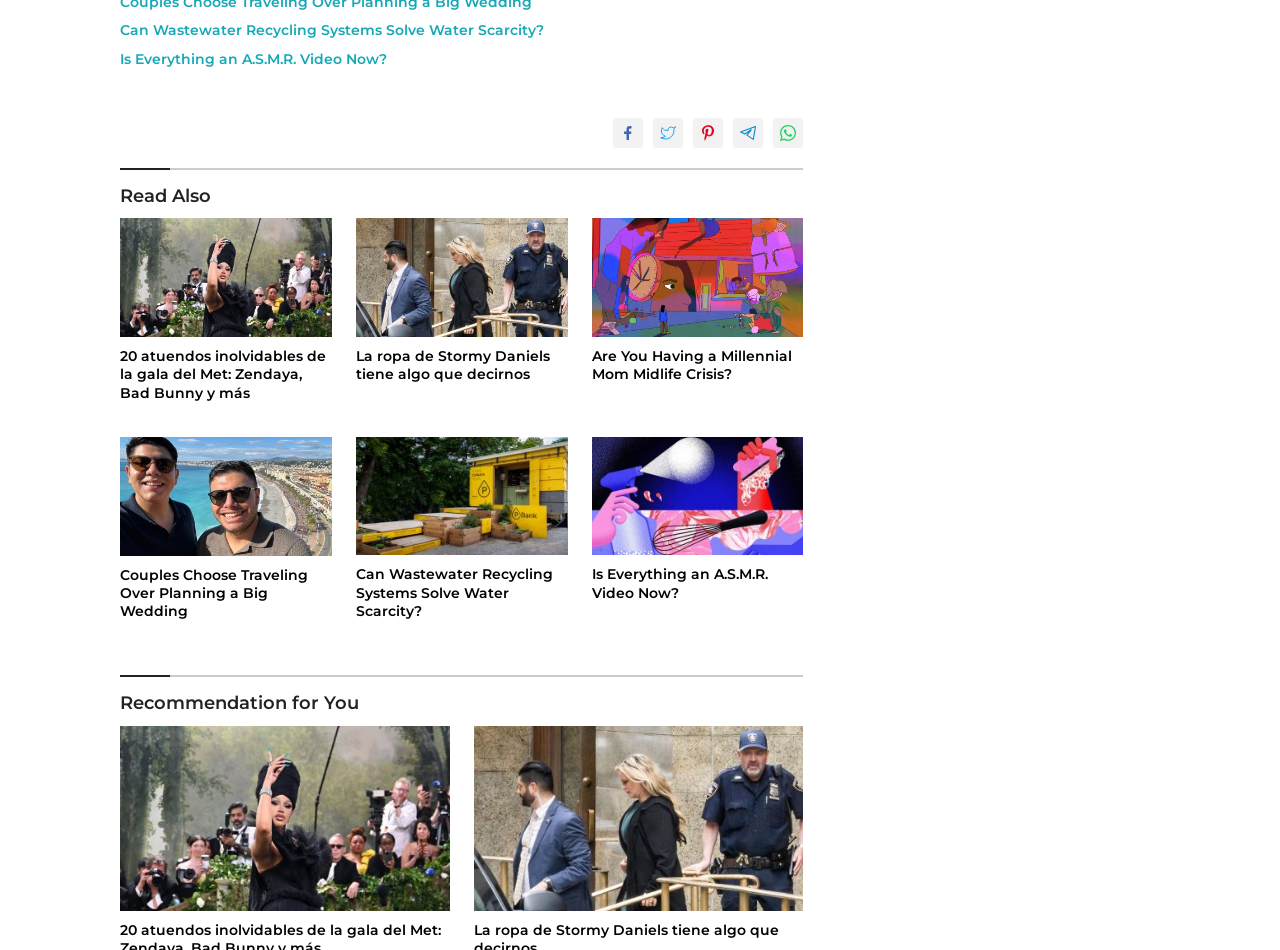Determine the bounding box of the UI element mentioned here: "title="Tweet This"". The coordinates must be in the format [left, top, right, bottom] with values ranging from 0 to 1.

[0.542, 0.124, 0.565, 0.155]